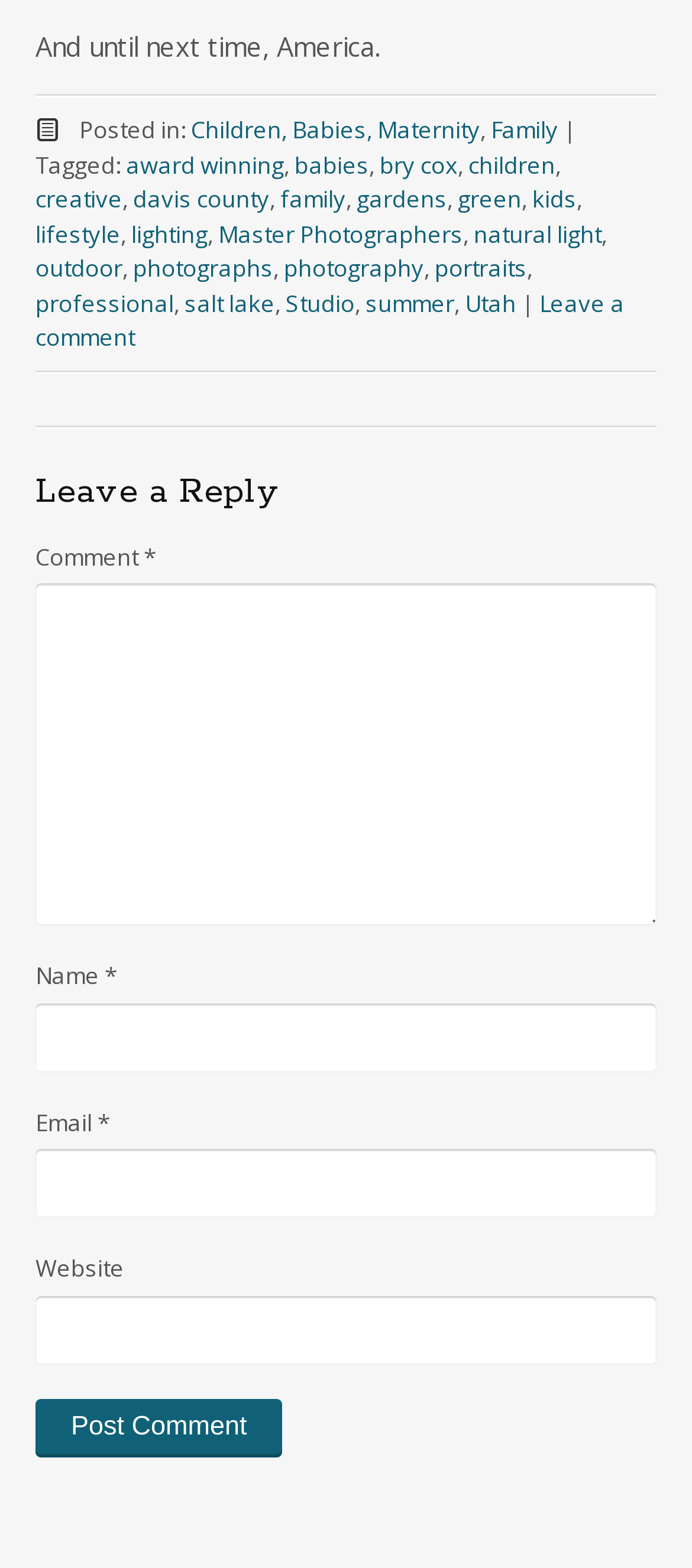Can you pinpoint the bounding box coordinates for the clickable element required for this instruction: "Click the 'Post Comment' button"? The coordinates should be four float numbers between 0 and 1, i.e., [left, top, right, bottom].

[0.051, 0.892, 0.408, 0.929]